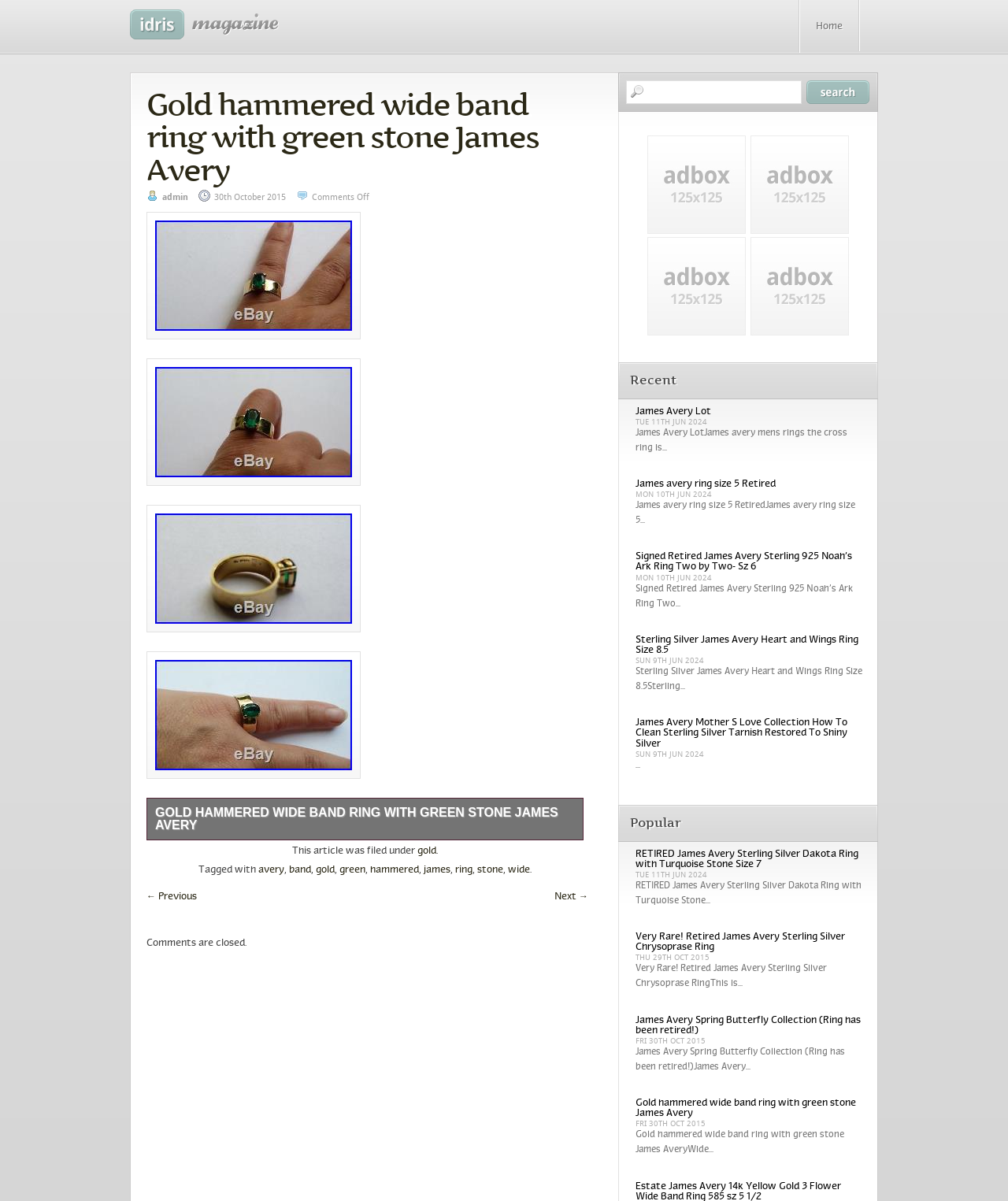Summarize the contents and layout of the webpage in detail.

This webpage appears to be an online marketplace or auction site, specifically focused on selling a gold hammered wide band ring with a green stone from James Avery. 

At the top of the page, there is a heading with the title of the ring, accompanied by an image of the ring. Below this, there are links to navigate to the home page, as well as a section displaying the author's name and the date the item was posted.

The main content of the page is a detailed description of the ring, including its condition, size, and material. The description also mentions that the ring is no longer being sold by James Avery and provides information about the seller.

To the right of the main content, there is a section with specifications about the ring, including its brand, style, metal type, and country of origin. 

Further down the page, there are links to related articles or tags, such as "gold", "band", "green", and "james avery". 

Below this, there are navigation links to move to the previous or next page, as well as a section indicating that comments are closed.

On the right side of the page, there are several advertisements, and below these, there is a section displaying recent and popular posts, each with a title, date, and brief description.